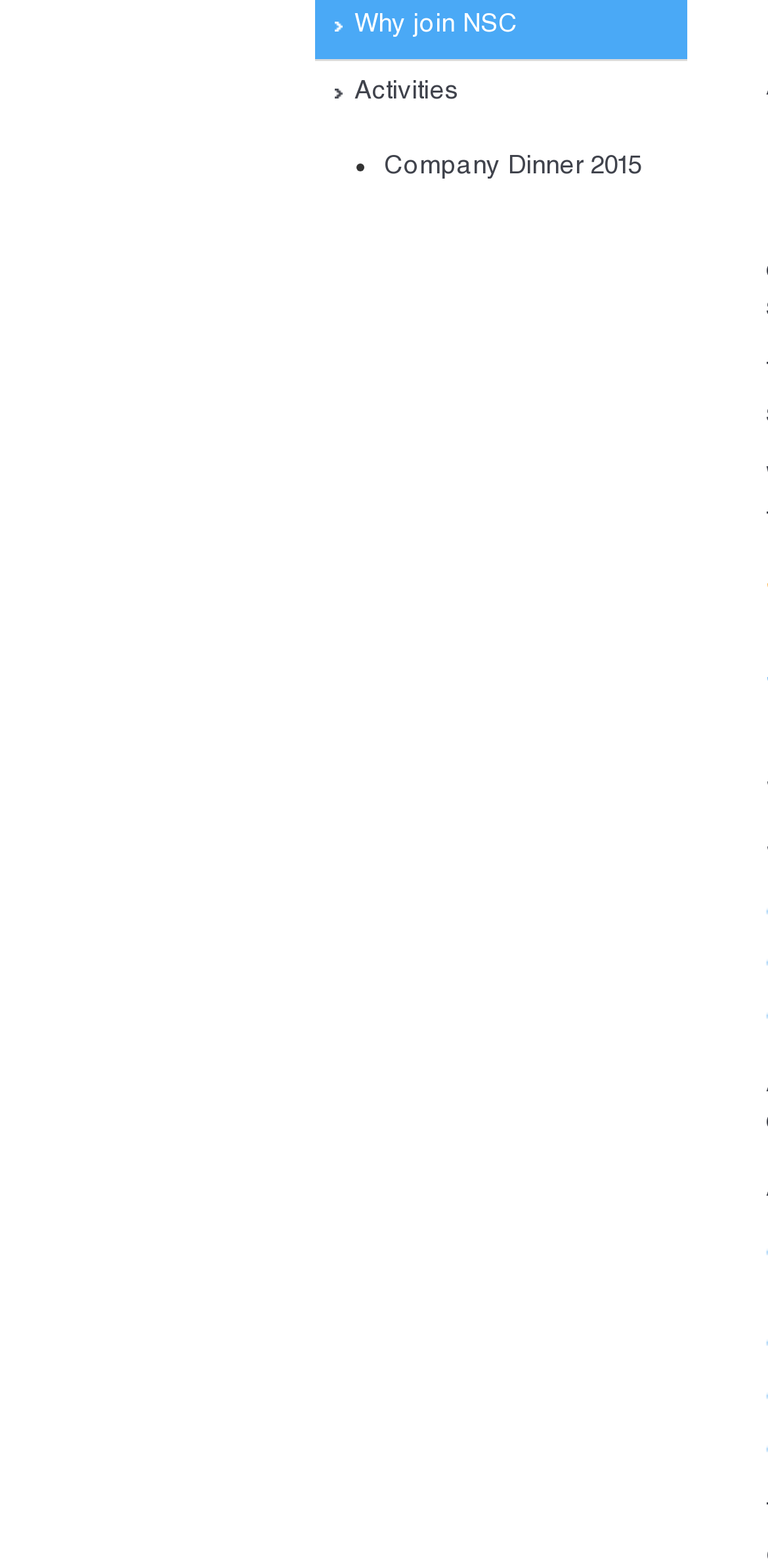Bounding box coordinates are to be given in the format (top-left x, top-left y, bottom-right x, bottom-right y). All values must be floating point numbers between 0 and 1. Provide the bounding box coordinate for the UI element described as: Company Dinner 2015

[0.5, 0.093, 0.895, 0.124]